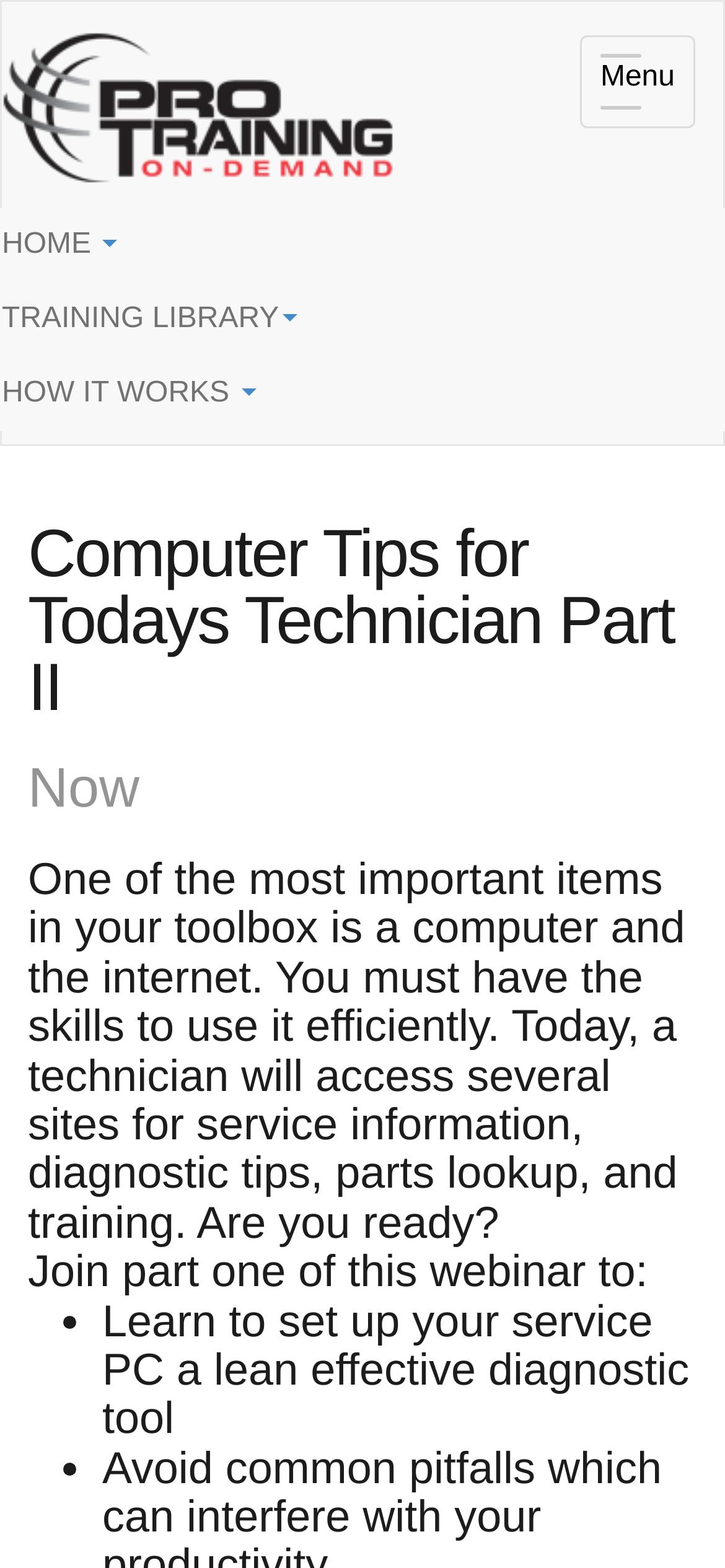Given the element description Menu, predict the bounding box coordinates for the UI element in the webpage screenshot. The format should be (top-left x, top-left y, bottom-right x, bottom-right y), and the values should be between 0 and 1.

[0.8, 0.023, 0.959, 0.082]